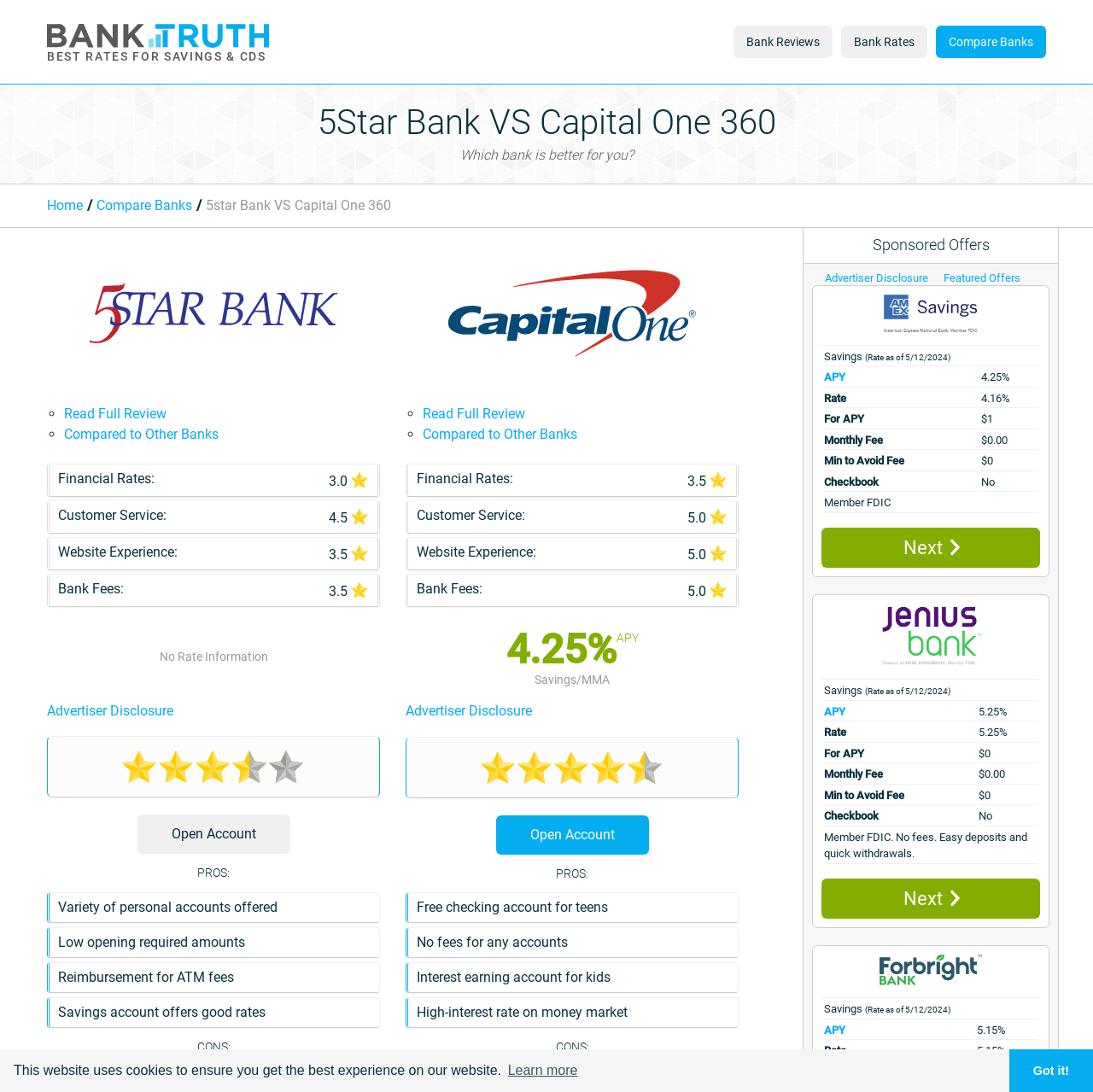Can you identify the bounding box coordinates of the clickable region needed to carry out this instruction: 'Open an account with Capital One 360'? The coordinates should be four float numbers within the range of 0 to 1, stated as [left, top, right, bottom].

[0.454, 0.746, 0.593, 0.782]